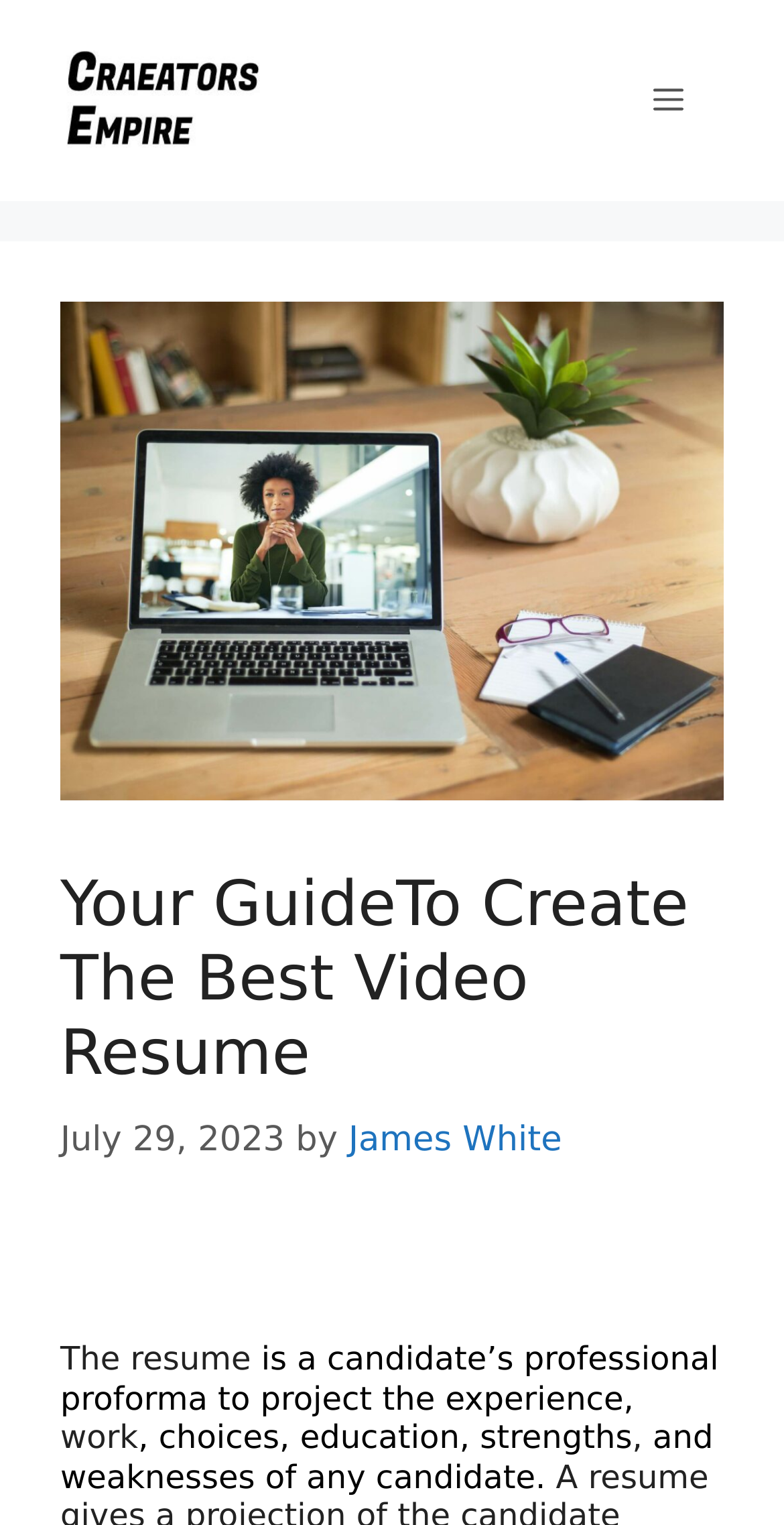Using the information in the image, could you please answer the following question in detail:
What is the website's name?

The website's name can be found in the banner section at the top of the webpage, where it says 'Creators Empire' in an image element.